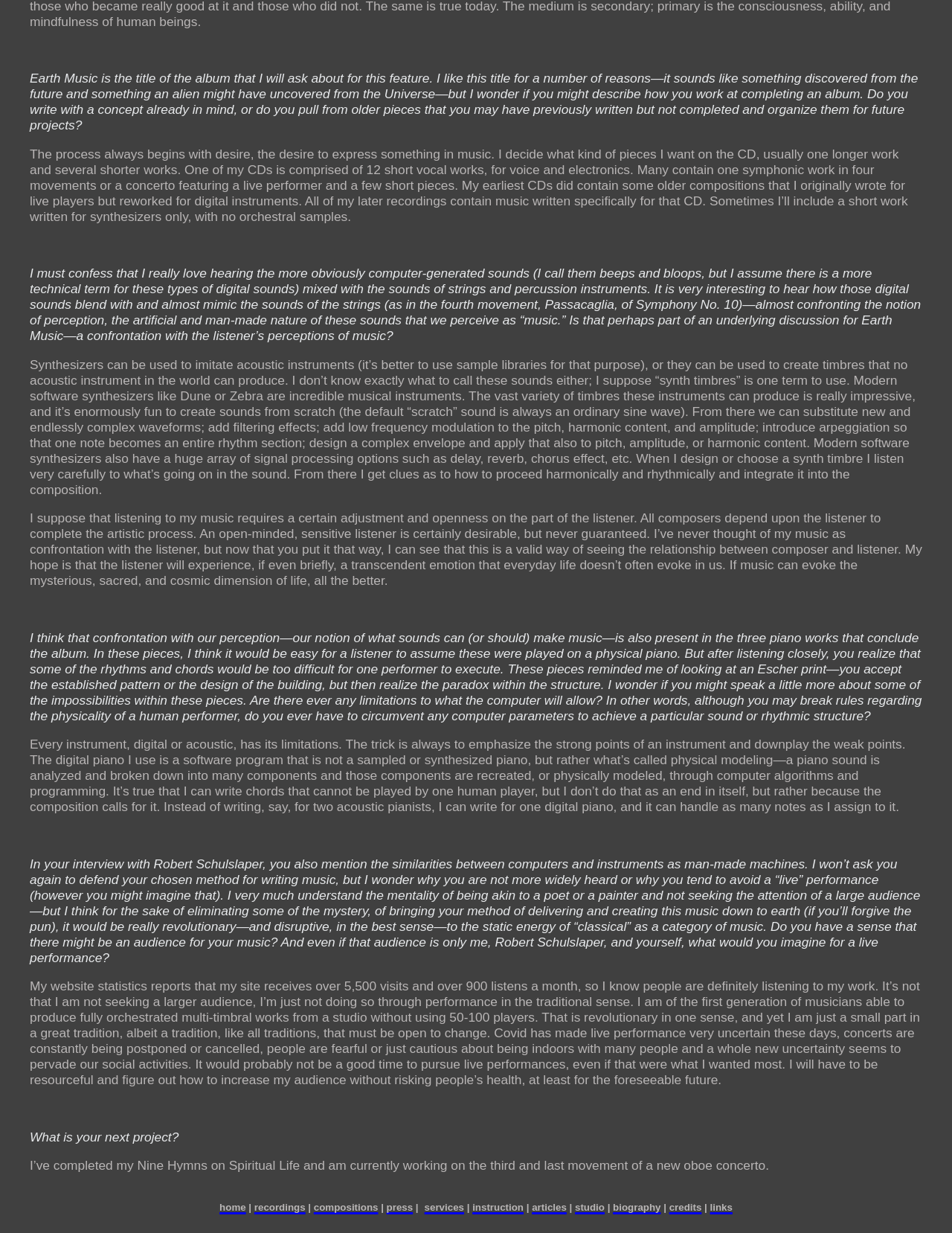Determine the bounding box coordinates for the area that needs to be clicked to fulfill this task: "visit biography". The coordinates must be given as four float numbers between 0 and 1, i.e., [left, top, right, bottom].

[0.644, 0.965, 0.694, 0.986]